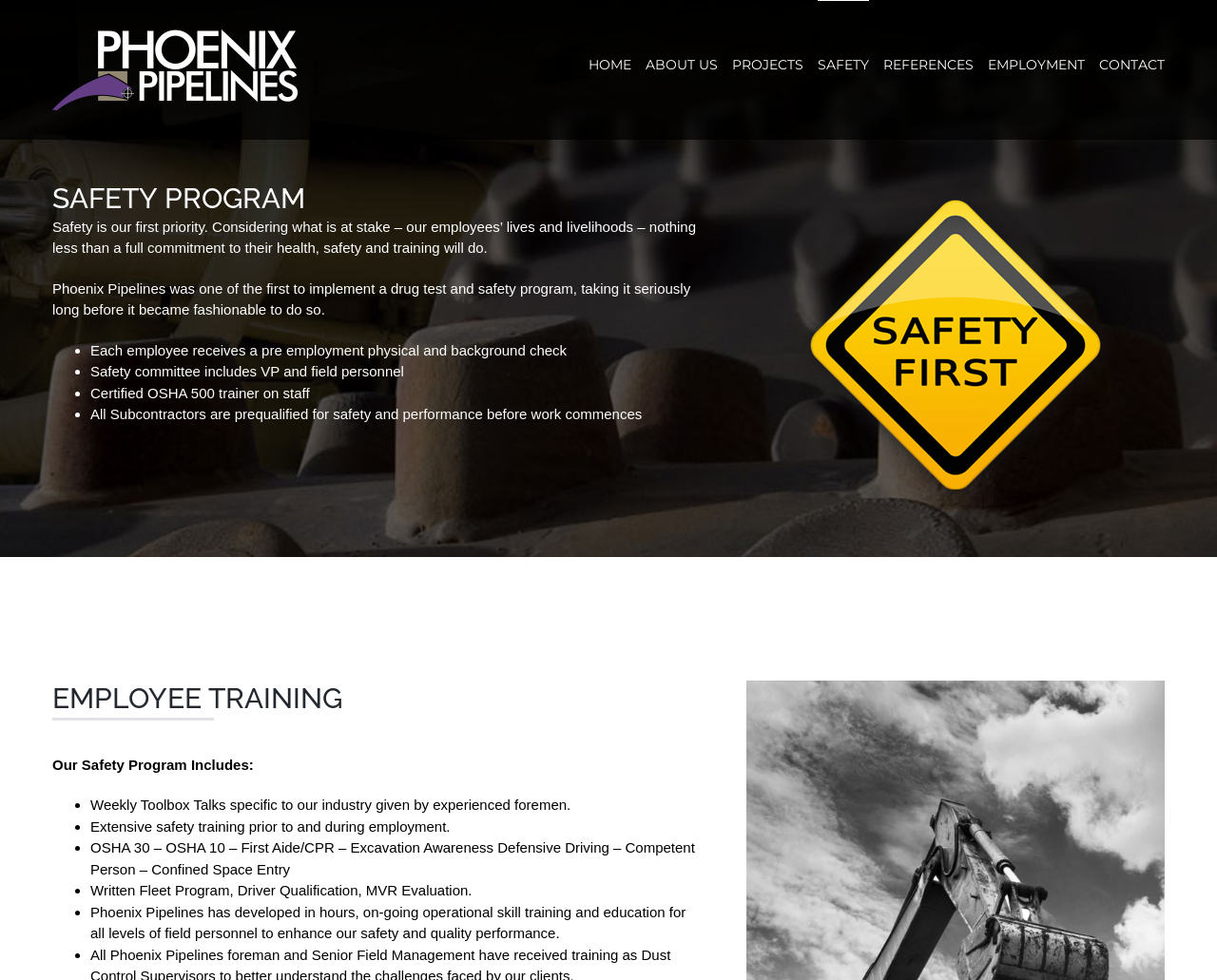What is the company's first priority?
Could you answer the question in a detailed manner, providing as much information as possible?

The company's first priority is safety, as stated in the text 'Safety is our first priority. Considering what is at stake – our employees’ lives and livelihoods – nothing less than a full commitment to their health, safety and training will do.'